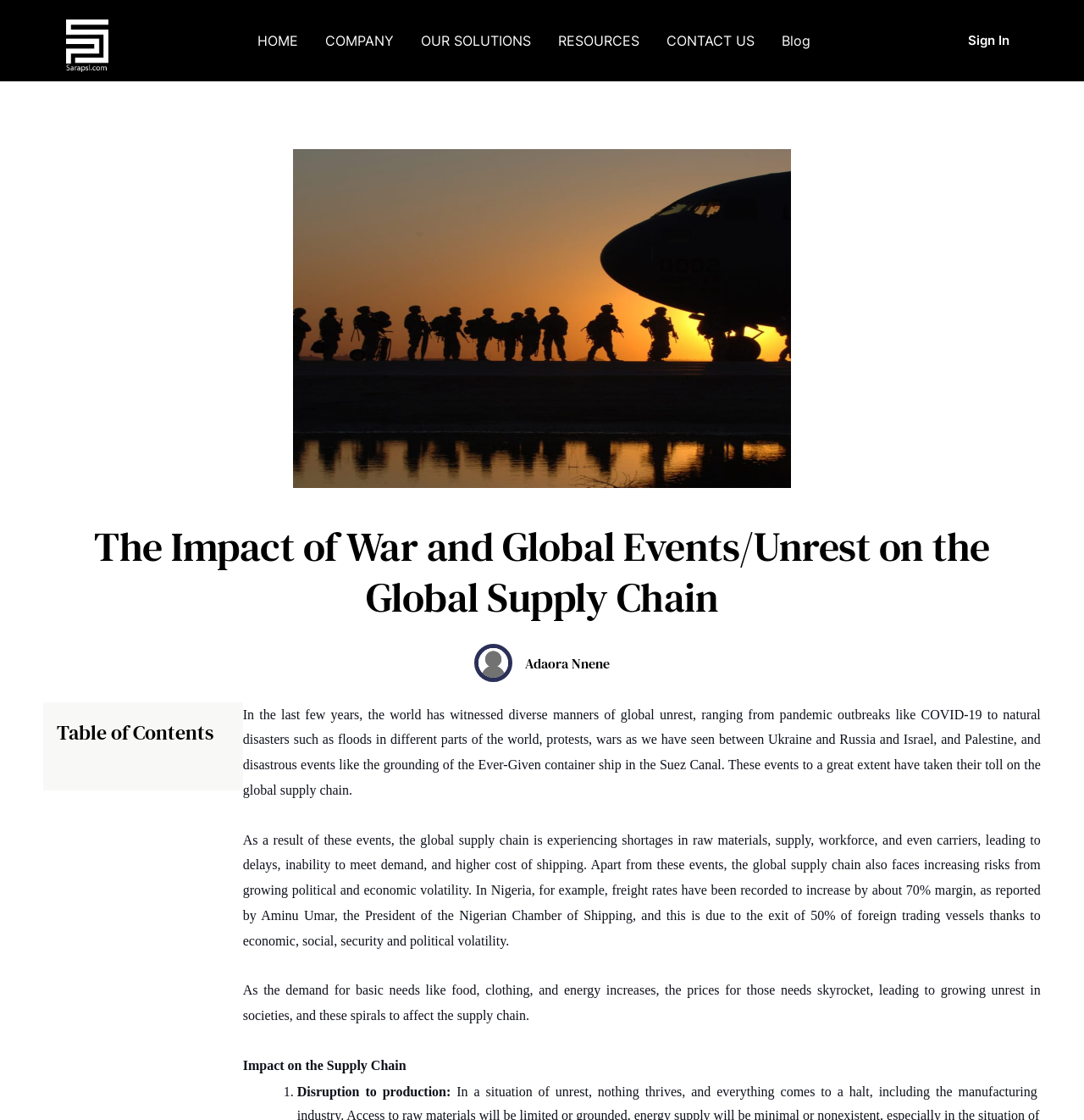Who is the author of the article?
Based on the image, provide your answer in one word or phrase.

Adaora Nnene